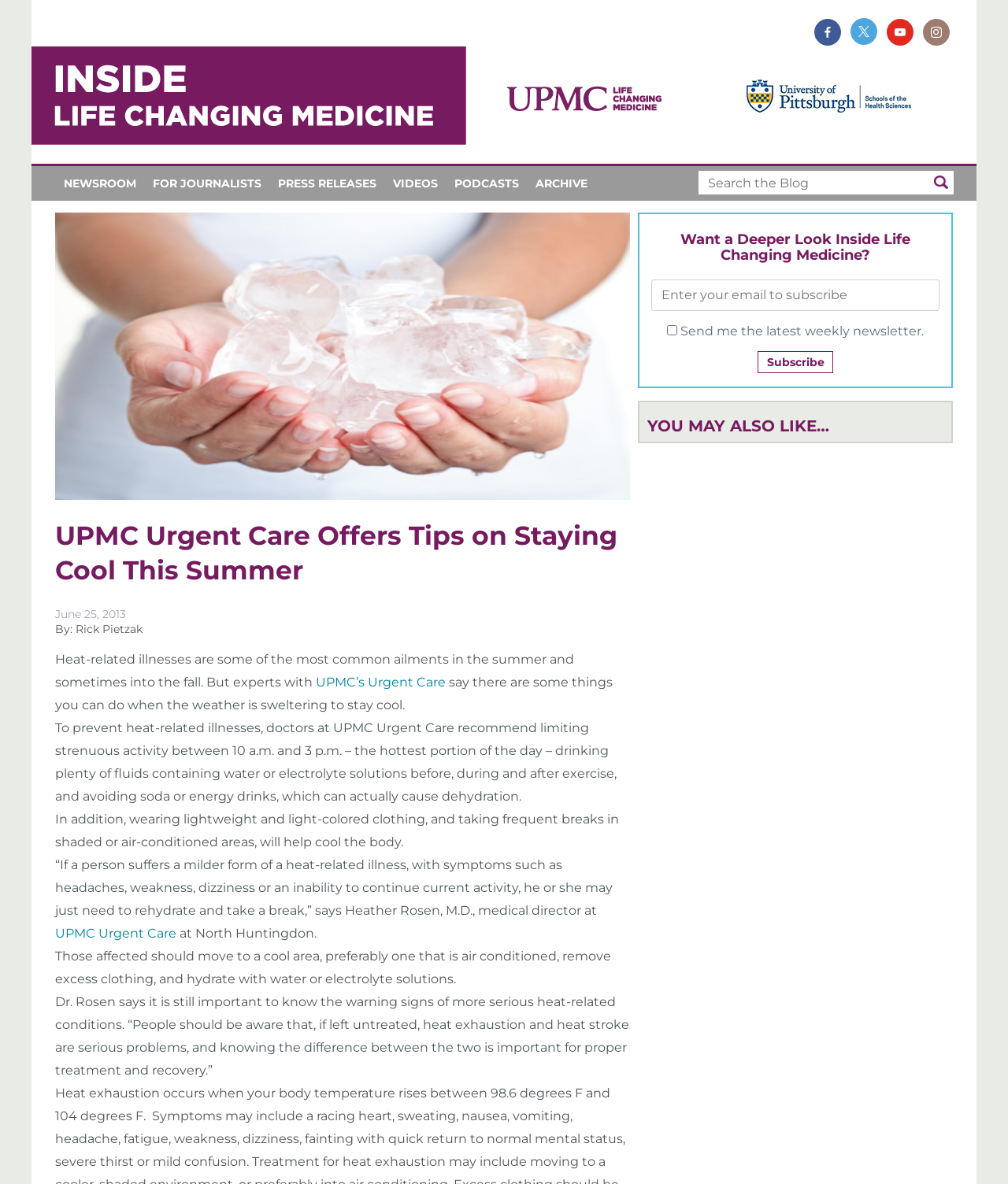Please identify the bounding box coordinates of the area that needs to be clicked to fulfill the following instruction: "Read UPMC Urgent Care Offers Tips on Staying Cool This Summer."

[0.055, 0.438, 0.625, 0.497]